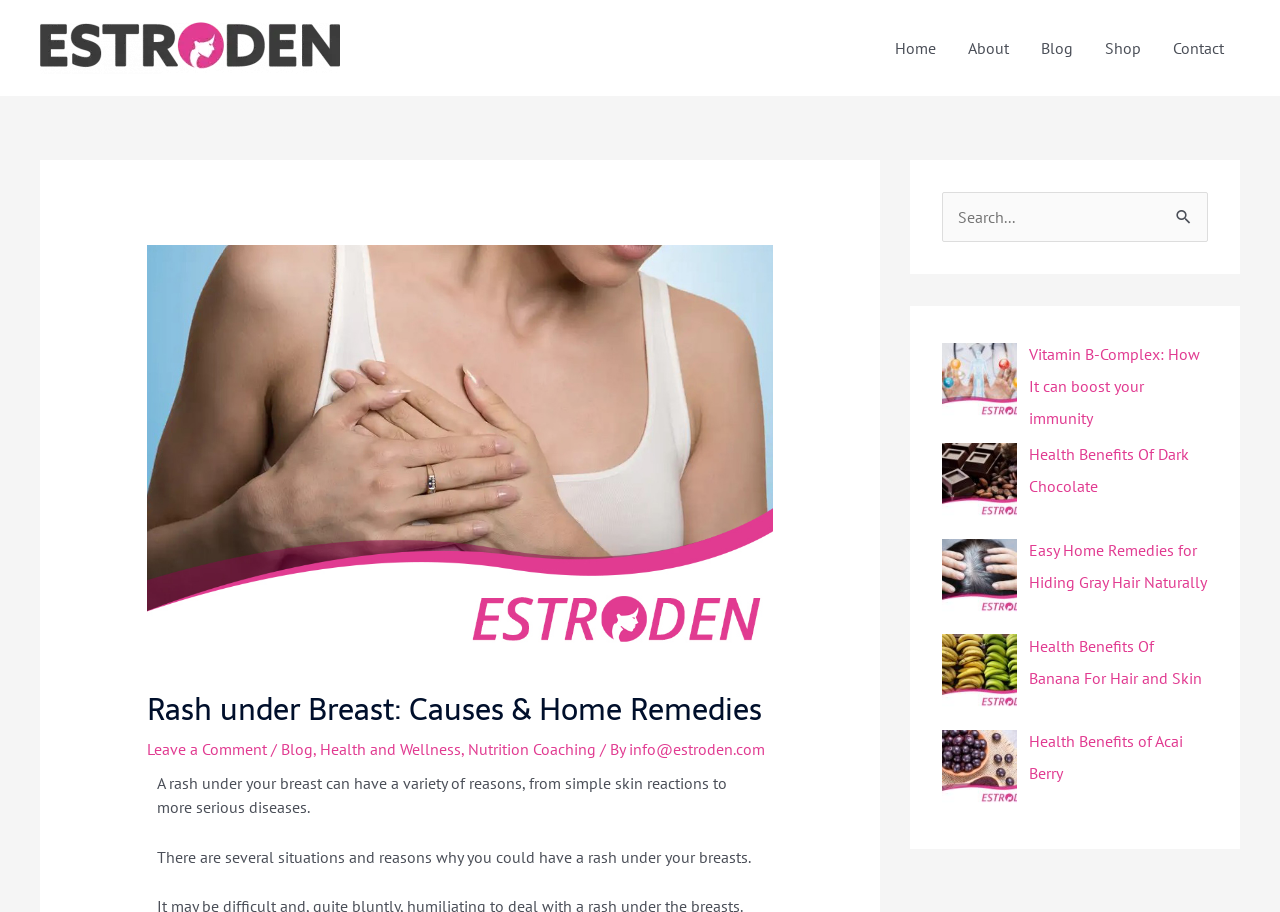Determine the coordinates of the bounding box for the clickable area needed to execute this instruction: "Visit the 'Shop' page".

[0.851, 0.018, 0.904, 0.088]